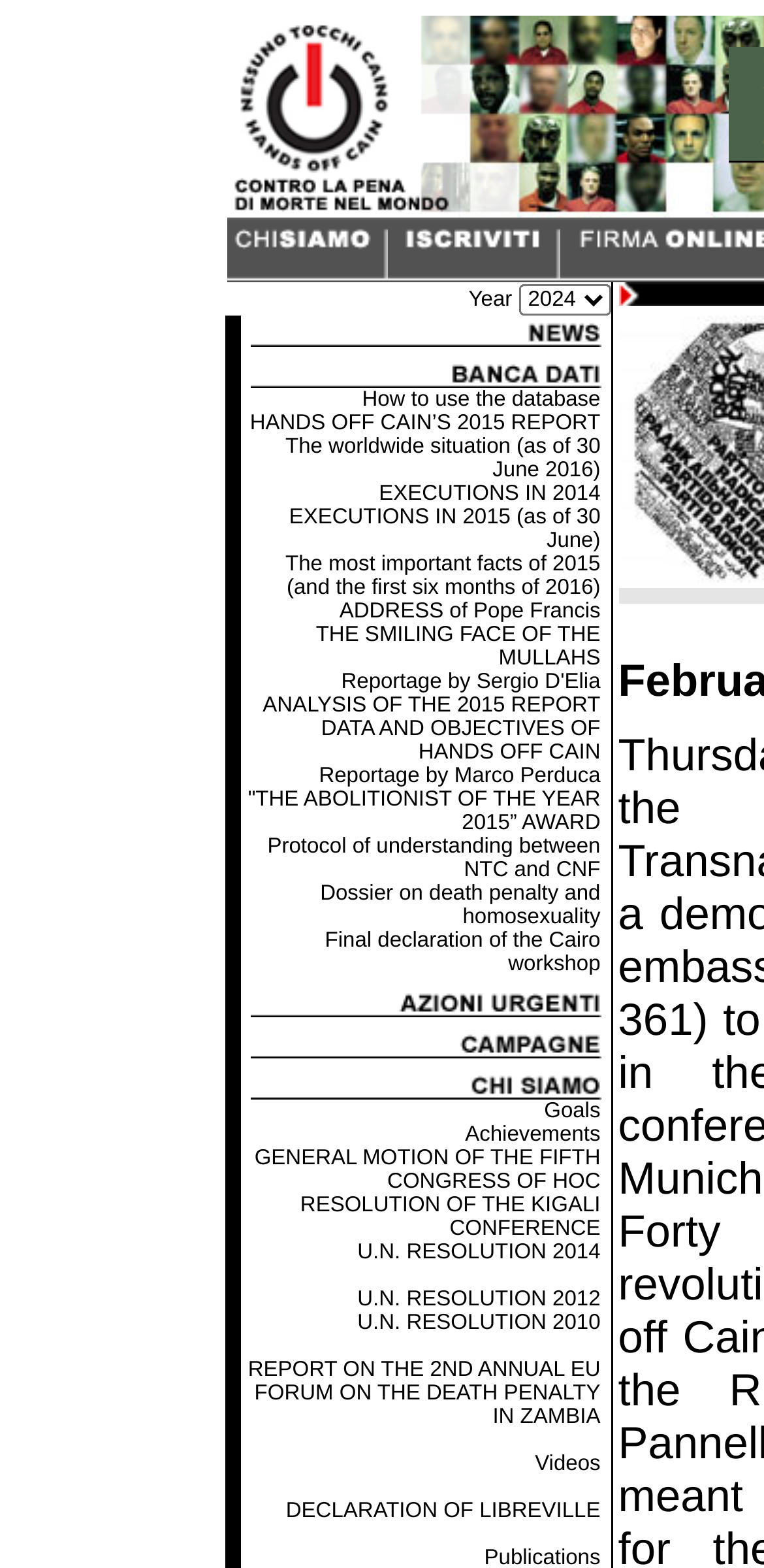Reply to the question with a single word or phrase:
How many grid cells are there in the table?

24